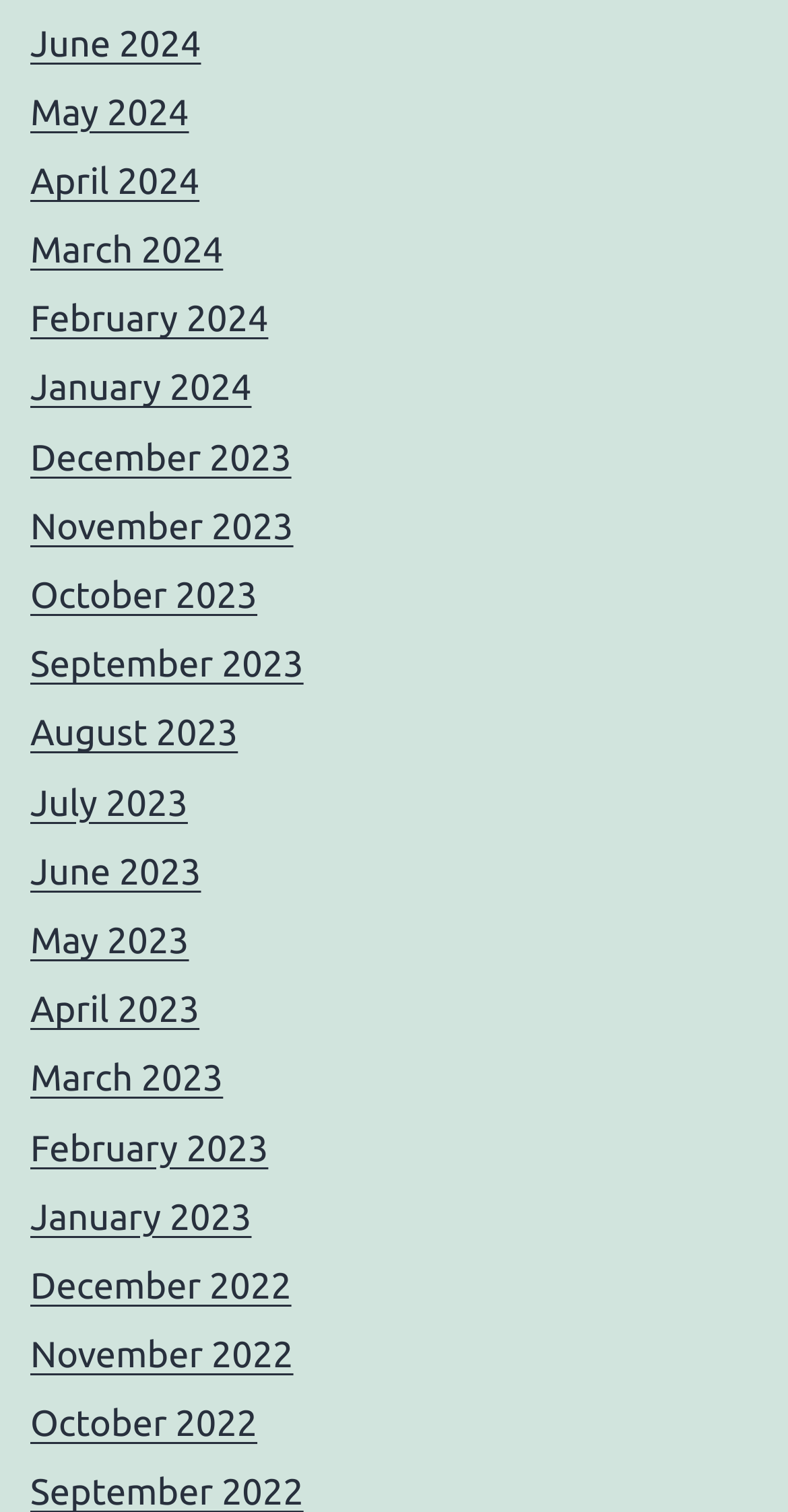Locate the bounding box coordinates of the element you need to click to accomplish the task described by this instruction: "browse August 2023".

[0.038, 0.472, 0.302, 0.499]